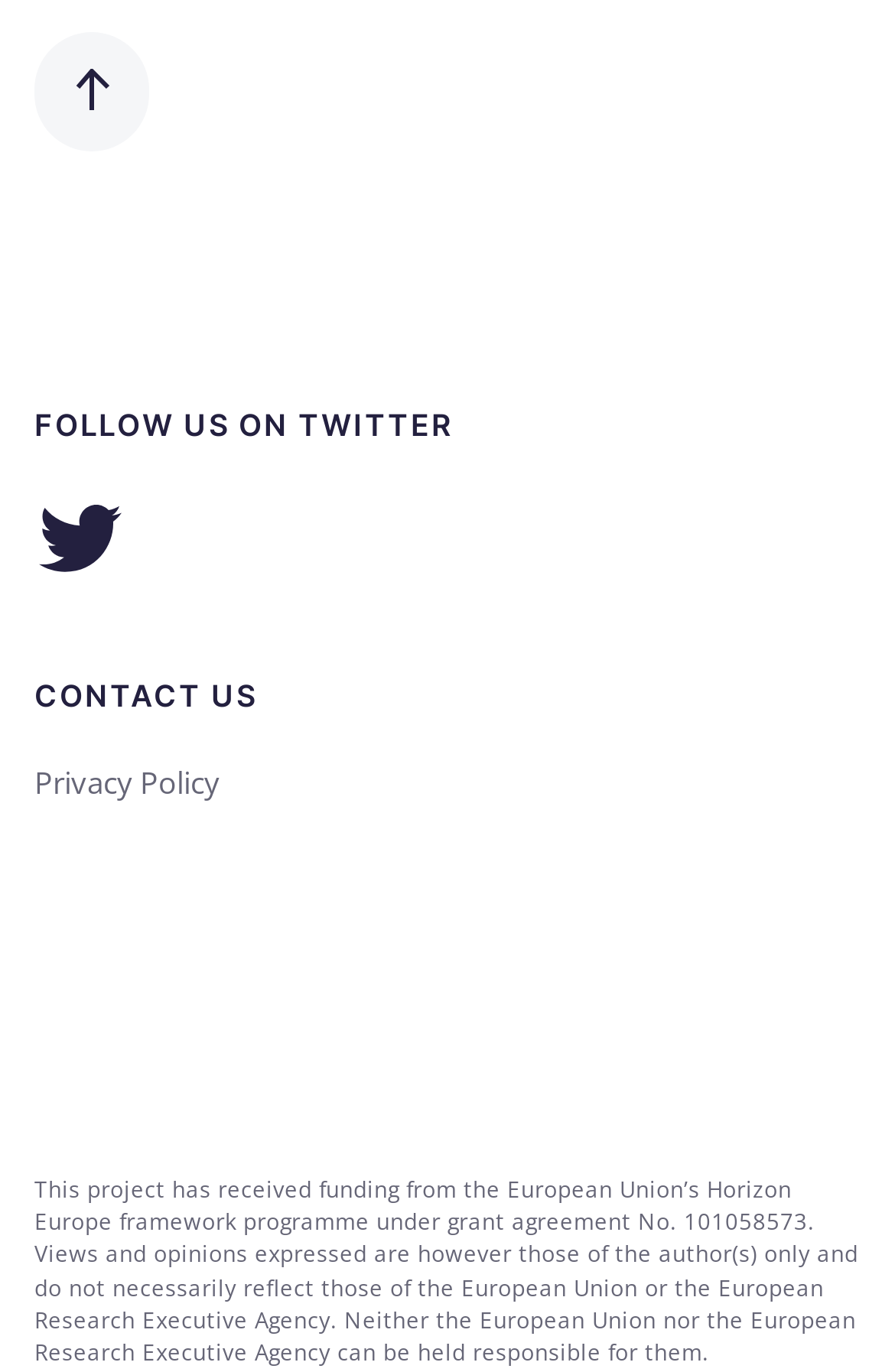What is the content of the image above the 'CONTACT US' link?
Using the image as a reference, answer the question with a short word or phrase.

No text